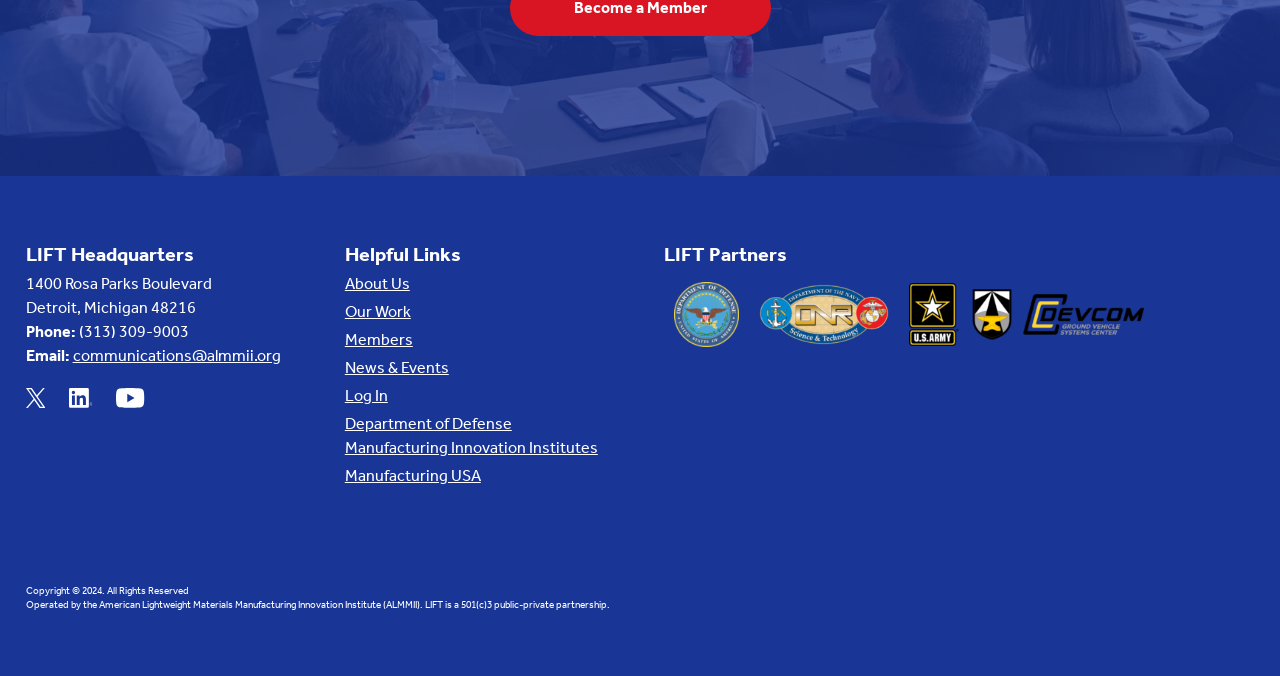Please specify the bounding box coordinates of the clickable region to carry out the following instruction: "Click the first social media link". The coordinates should be four float numbers between 0 and 1, in the format [left, top, right, bottom].

[0.02, 0.574, 0.035, 0.603]